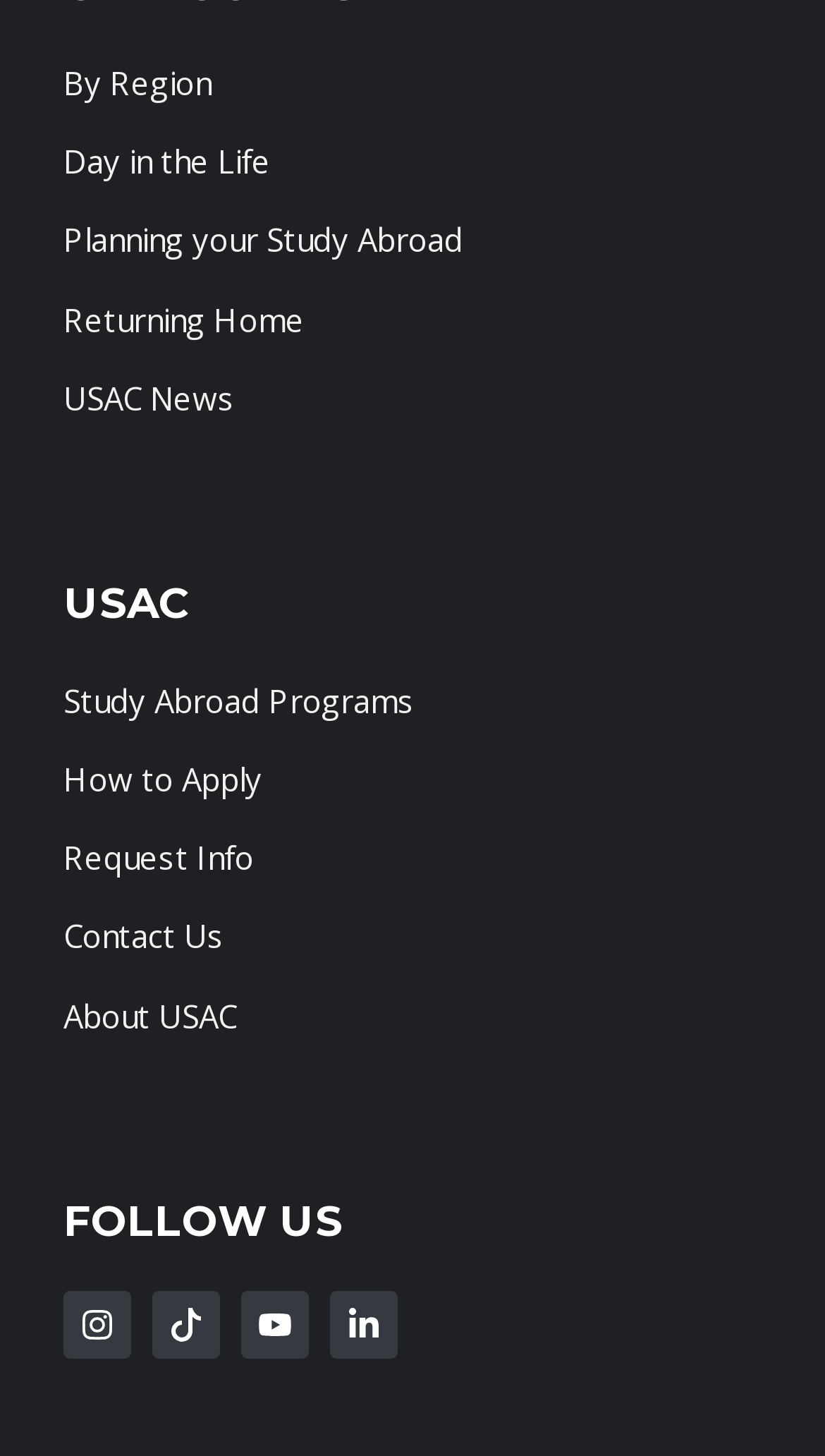Please find the bounding box coordinates of the clickable region needed to complete the following instruction: "Read about 'Planning your Study Abroad'". The bounding box coordinates must consist of four float numbers between 0 and 1, i.e., [left, top, right, bottom].

[0.077, 0.15, 0.562, 0.179]